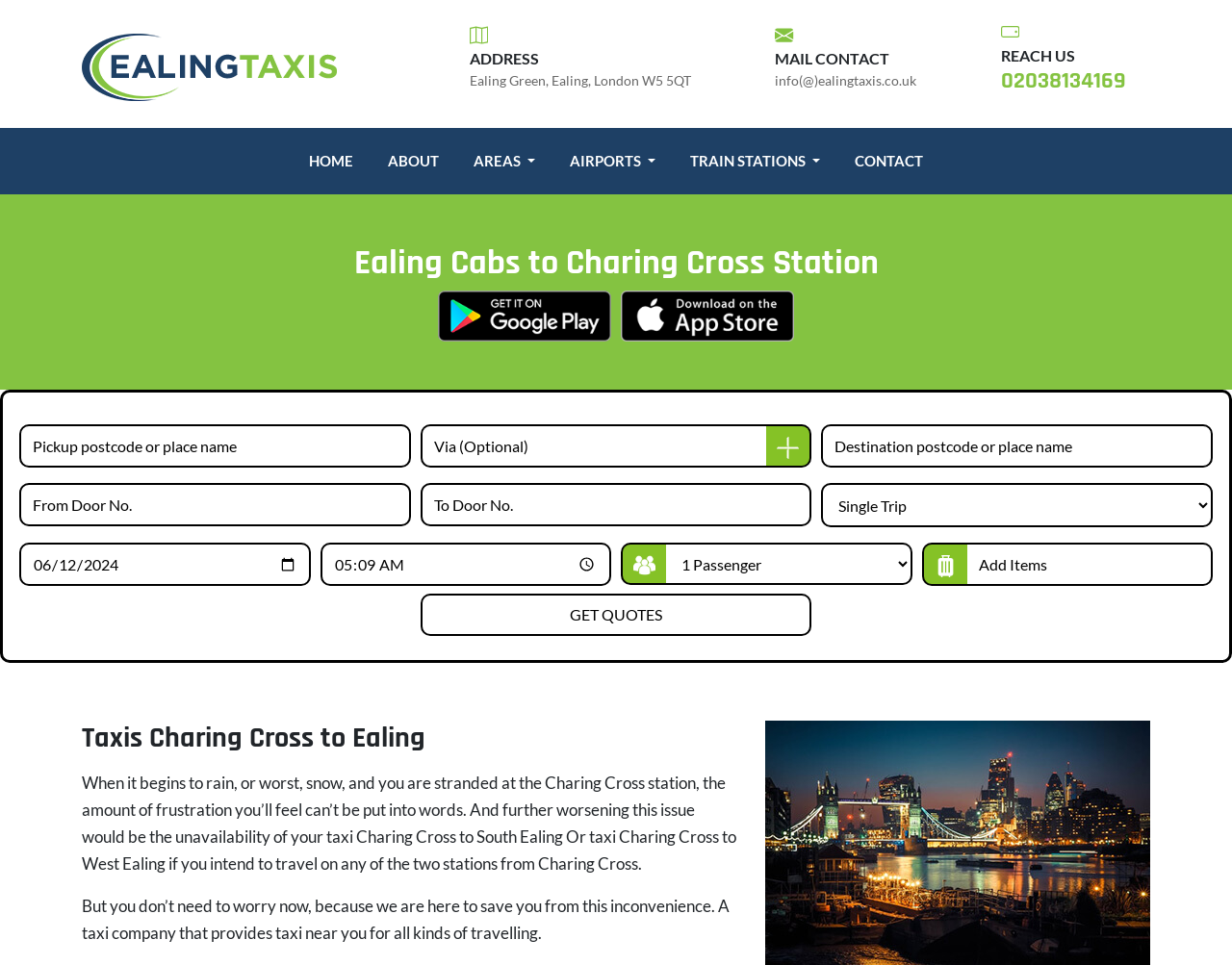What is the purpose of the 'plus-icon' button?
Please use the image to provide an in-depth answer to the question.

I inferred the purpose of the button by looking at its position next to the 'Via (Optional)' textbox and the image element that says 'plus-icon', suggesting that it is used to add a via point to the journey.